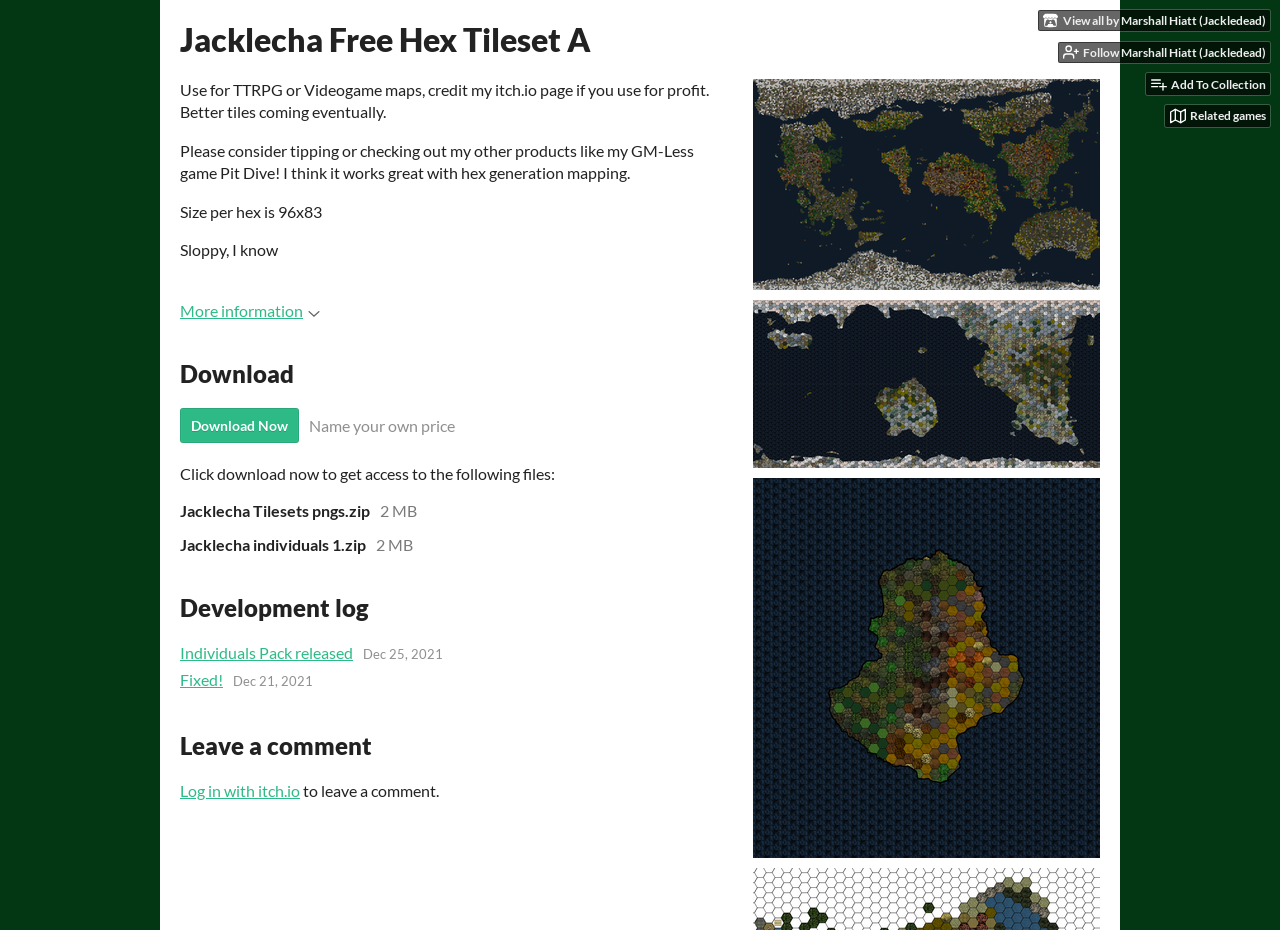Provide the bounding box coordinates, formatted as (top-left x, top-left y, bottom-right x, bottom-right y), with all values being floating point numbers between 0 and 1. Identify the bounding box of the UI element that matches the description: Individuals Pack released

[0.141, 0.69, 0.276, 0.714]